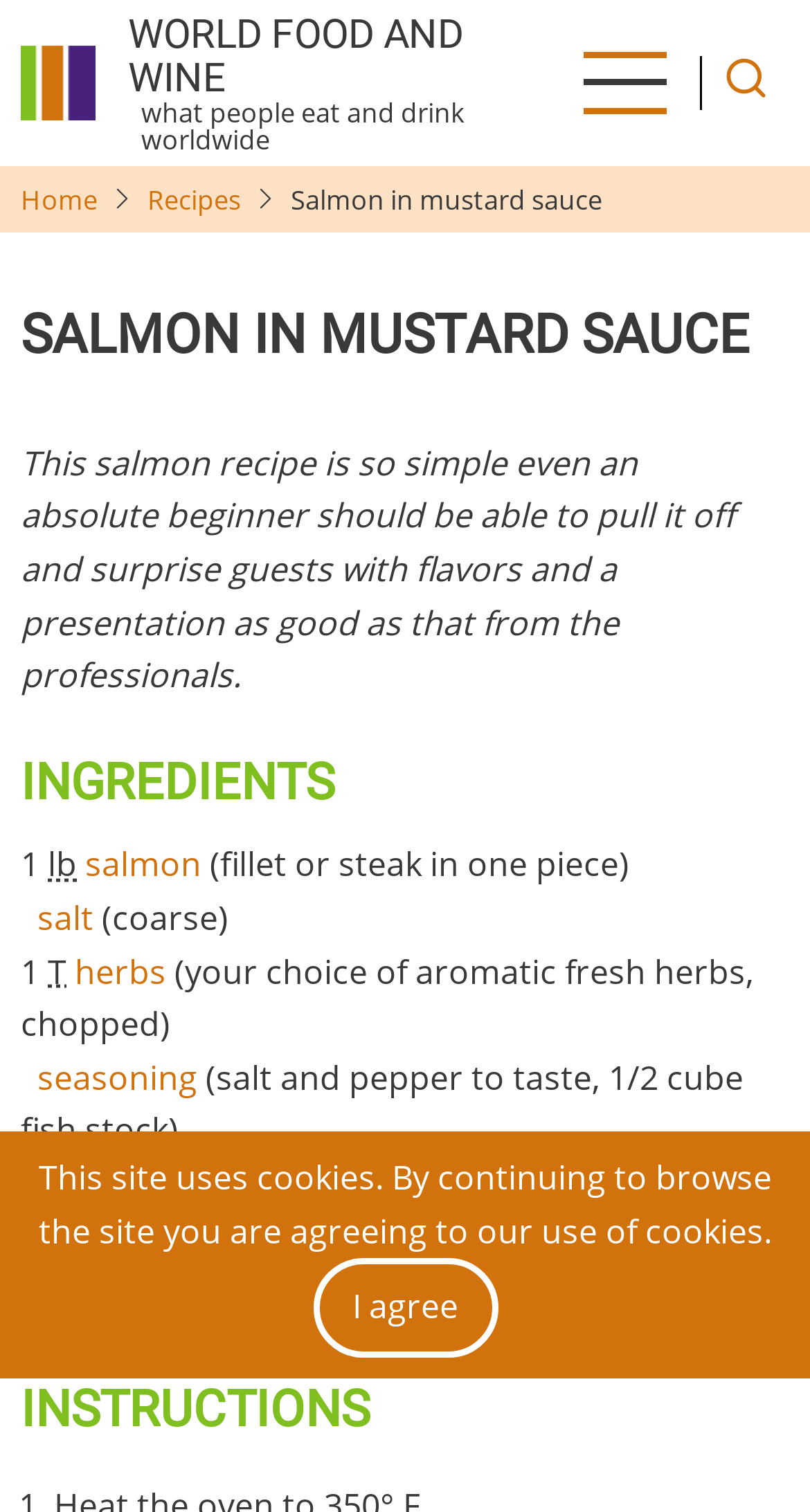What is the name of the recipe?
Using the visual information, answer the question in a single word or phrase.

Salmon in mustard sauce